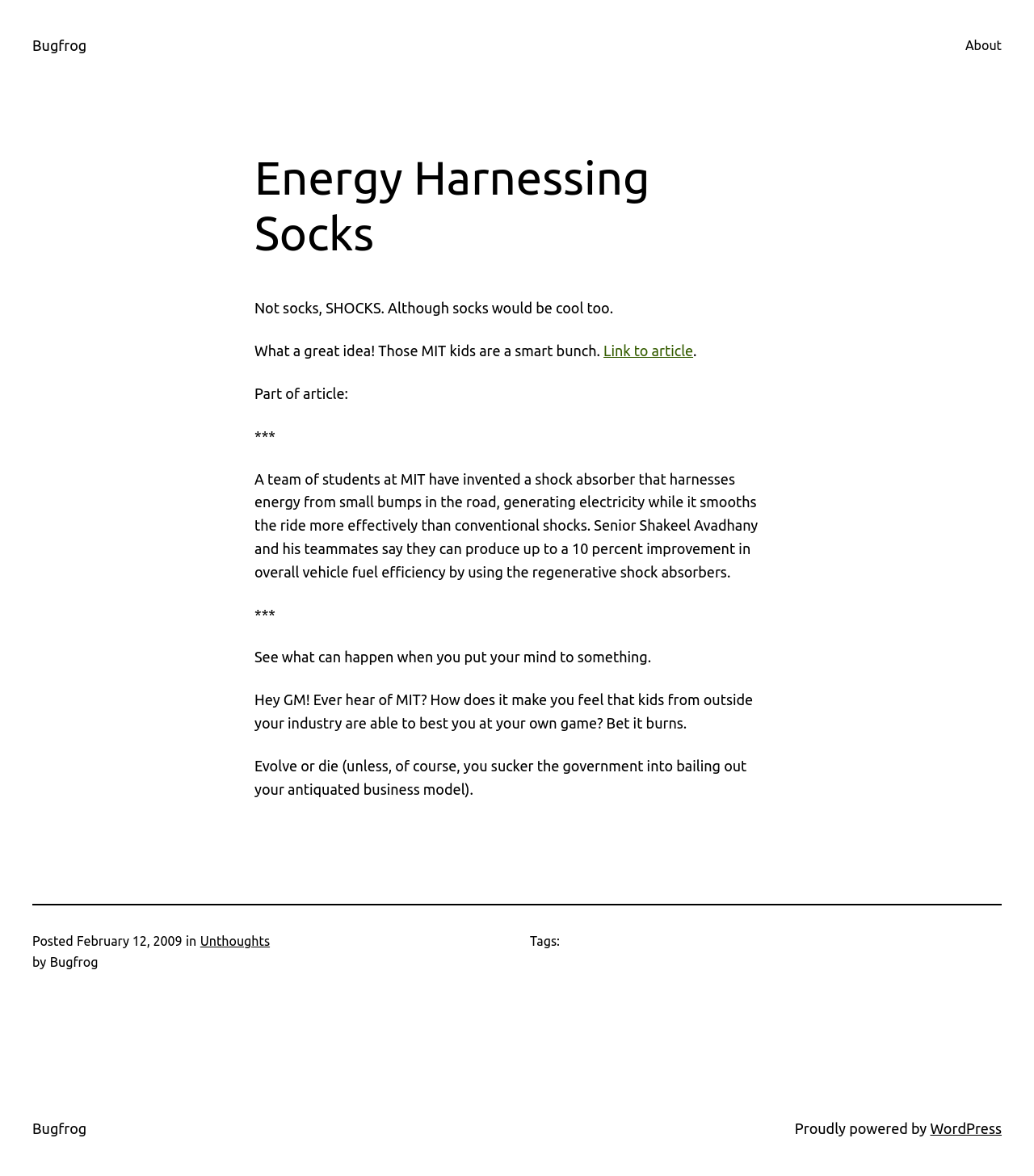Can you extract the primary headline text from the webpage?

Energy Harnessing Socks